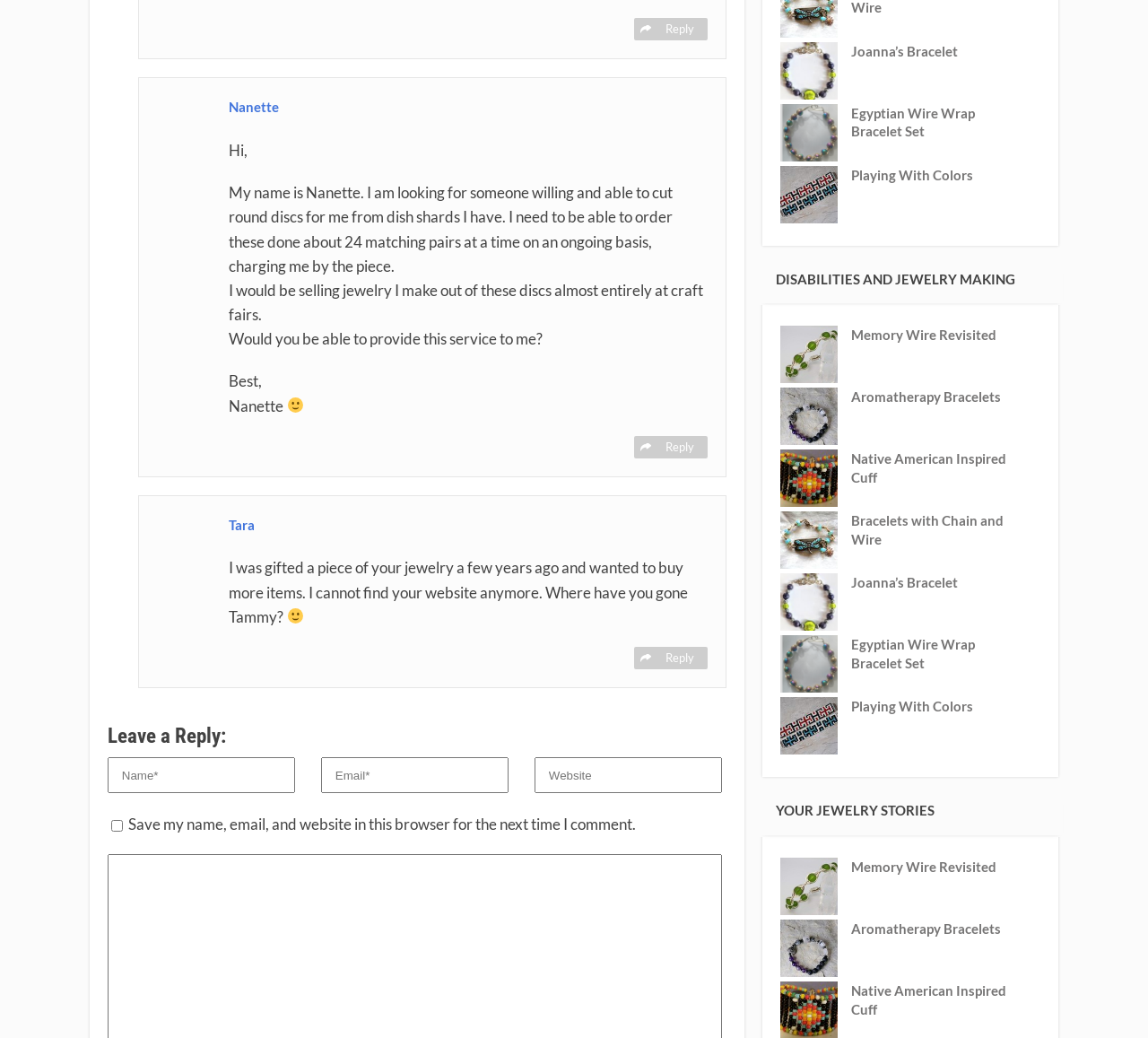Highlight the bounding box coordinates of the element you need to click to perform the following instruction: "Reply to Nanette's message."

[0.2, 0.095, 0.243, 0.111]